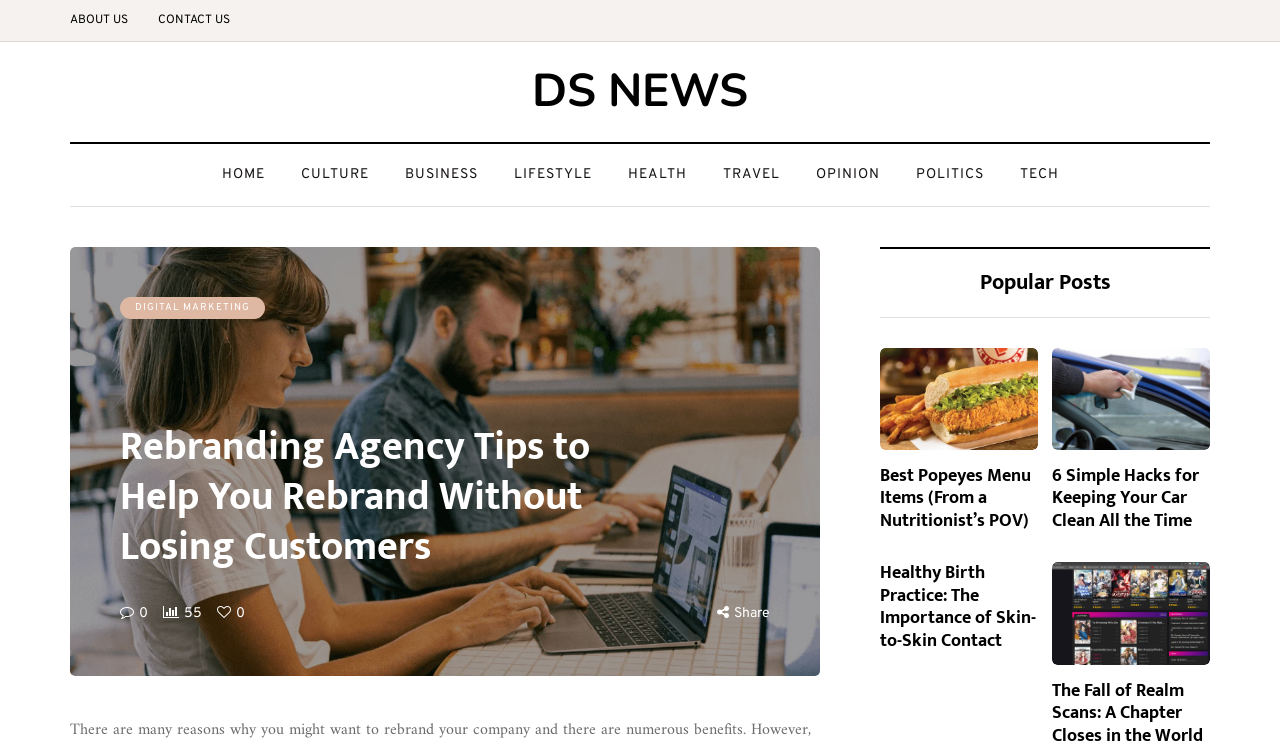What is the text next to the 'Share' button?
Give a detailed explanation using the information visible in the image.

I looked at the section with the 'Share' button and found the text next to it, which is '55'.